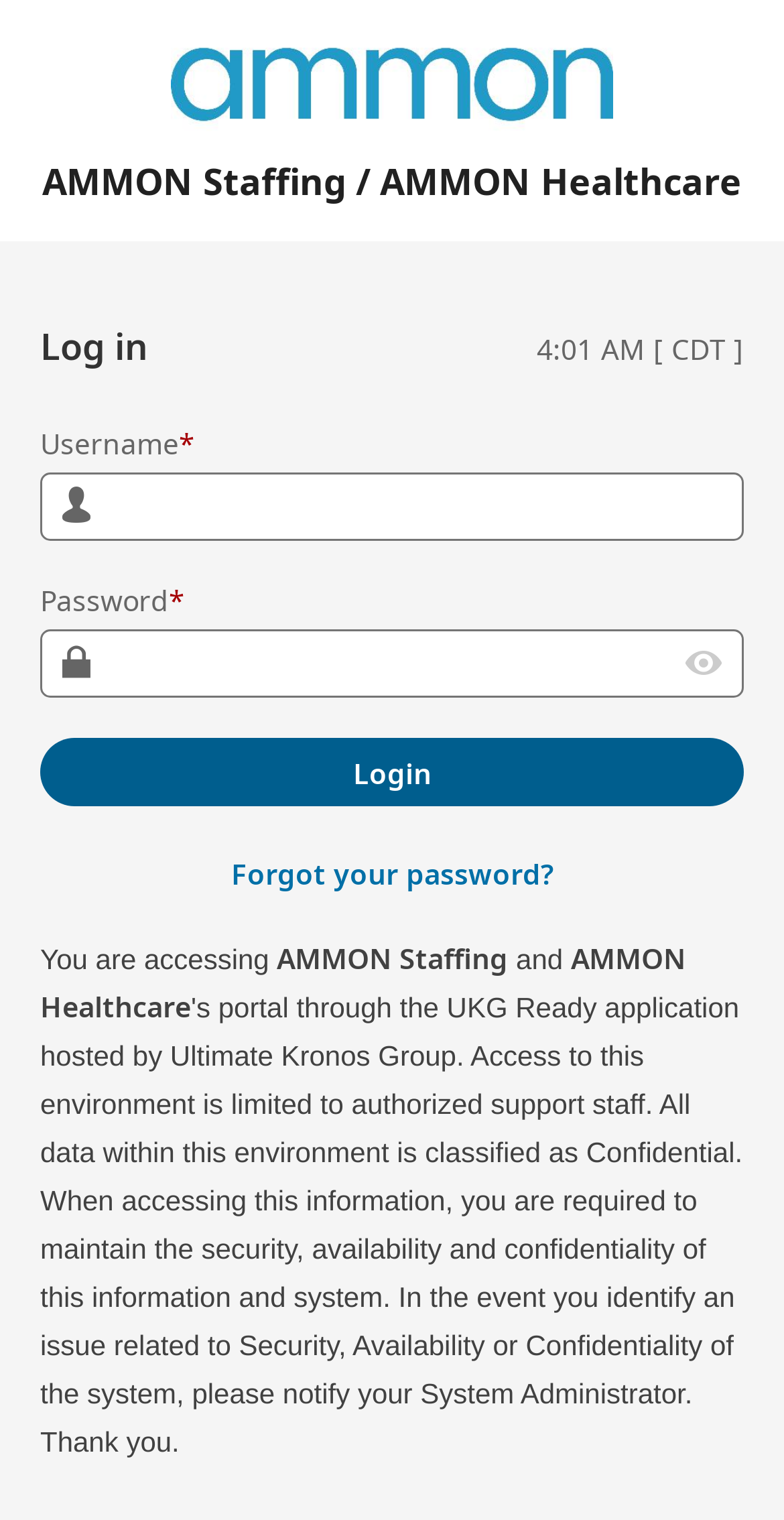Determine the bounding box coordinates for the UI element described. Format the coordinates as (top-left x, top-left y, bottom-right x, bottom-right y) and ensure all values are between 0 and 1. Element description: aria-label="Username" name="Username"

[0.051, 0.311, 0.949, 0.356]